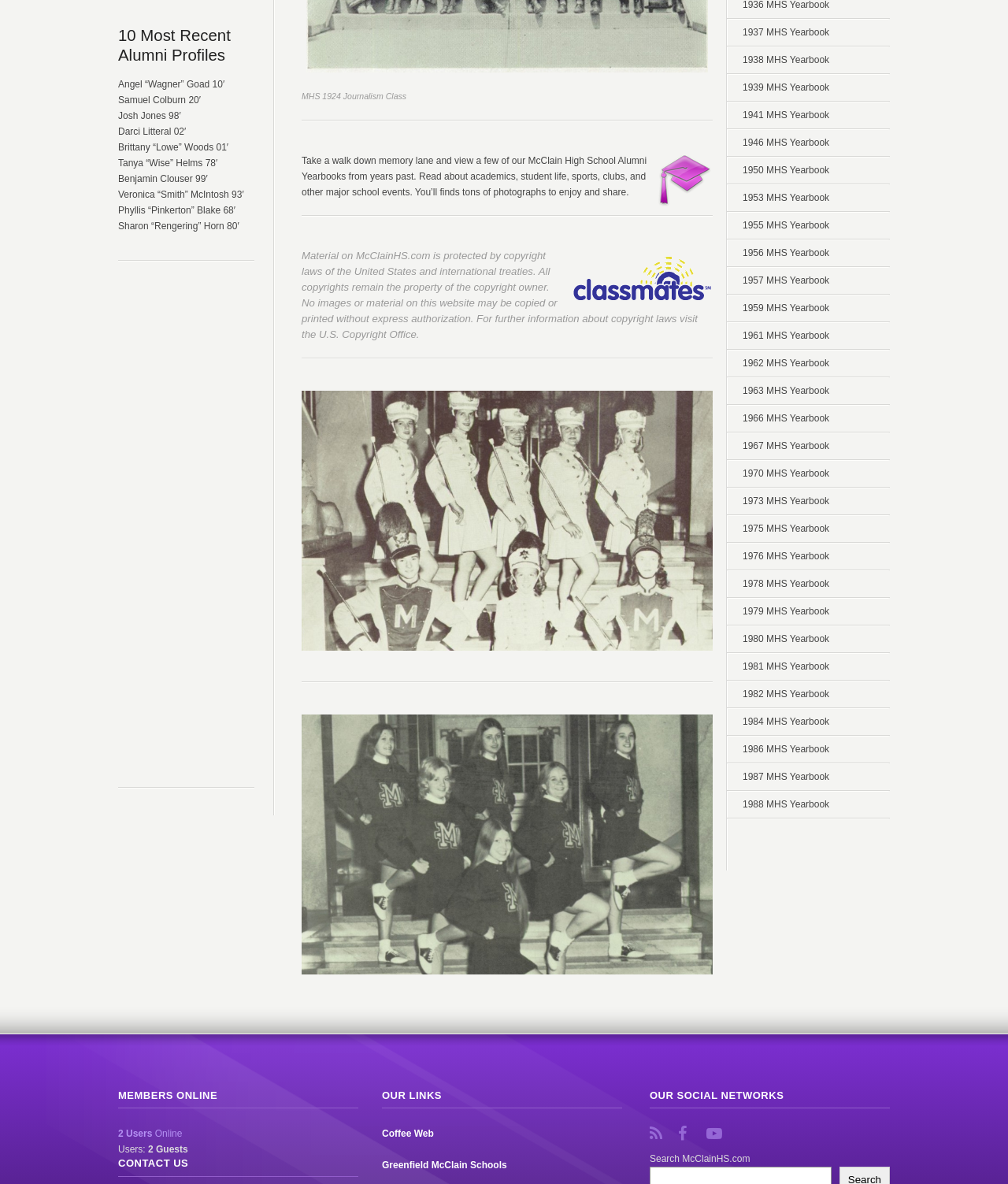Using the provided element description: "1973 MHS Yearbook", determine the bounding box coordinates of the corresponding UI element in the screenshot.

[0.721, 0.413, 0.883, 0.436]